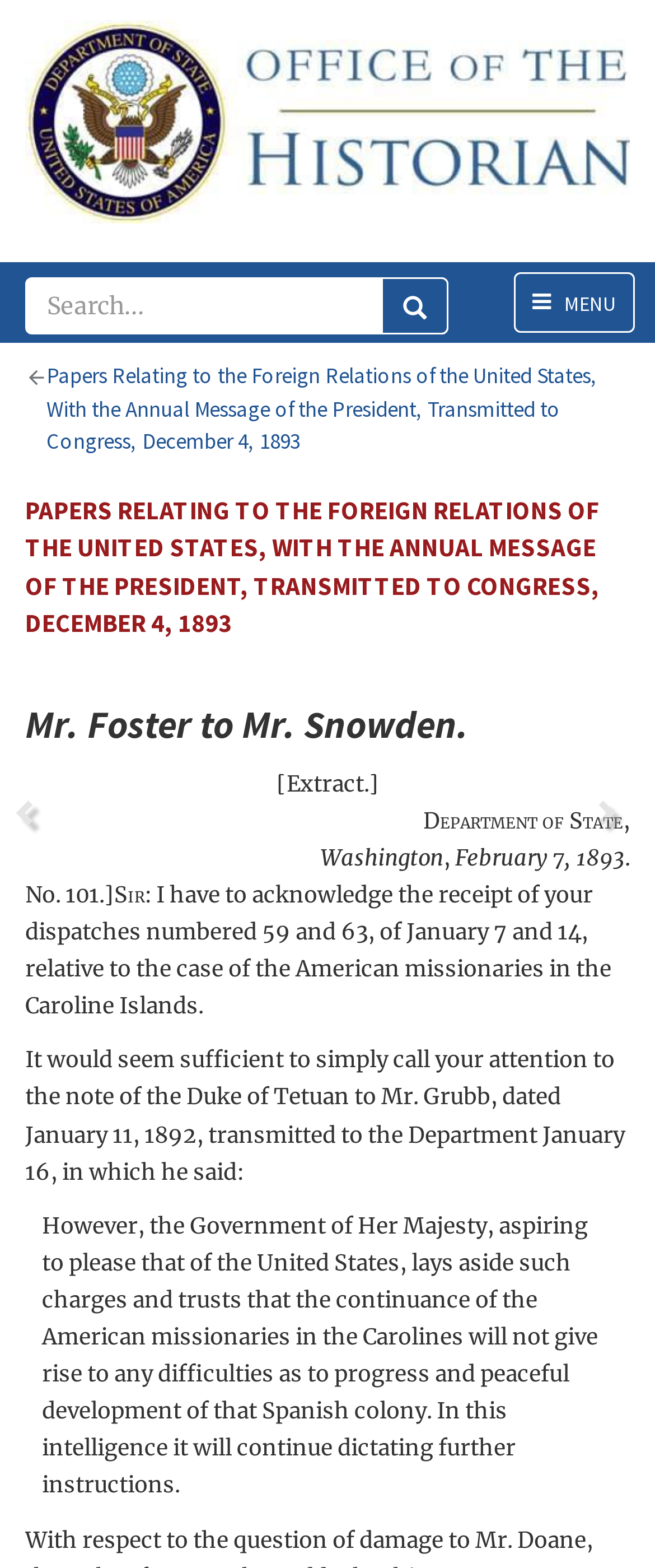Generate a thorough explanation of the webpage's elements.

The webpage is titled "Historical Documents - Office of the Historian" and appears to be a historical document archive. At the top left, there is a link to the "Office of the Historian" with an accompanying image. Next to it, there is a search bar with a placeholder text "Search..." and a search button with a magnifying glass icon.

On the top right, there is a menu button with a hamburger icon. Below the search bar, there is a navigation section with breadcrumbs, showing the current location in the document hierarchy. The main content area is divided into sections, with headings and paragraphs of text.

The main heading reads "PAPERS RELATING TO THE FOREIGN RELATIONS OF THE UNITED STATES, WITH THE ANNUAL MESSAGE OF THE PRESIDENT, TRANSMITTED TO CONGRESS, DECEMBER 4, 1893". Below it, there are two links with arrow icons, pointing left and right, respectively.

The document content is organized into sections, with headings and paragraphs of text. The text appears to be a historical document, with a formal tone and language. There are several static text elements, including dates, locations, and salutations. The document is addressed to "Sir" and discusses the case of American missionaries in the Caroline Islands.

The layout is organized, with clear headings and concise text. There are no images other than the "Office of the Historian" logo at the top left. The overall structure is hierarchical, with clear sections and subsections, making it easy to navigate and read.